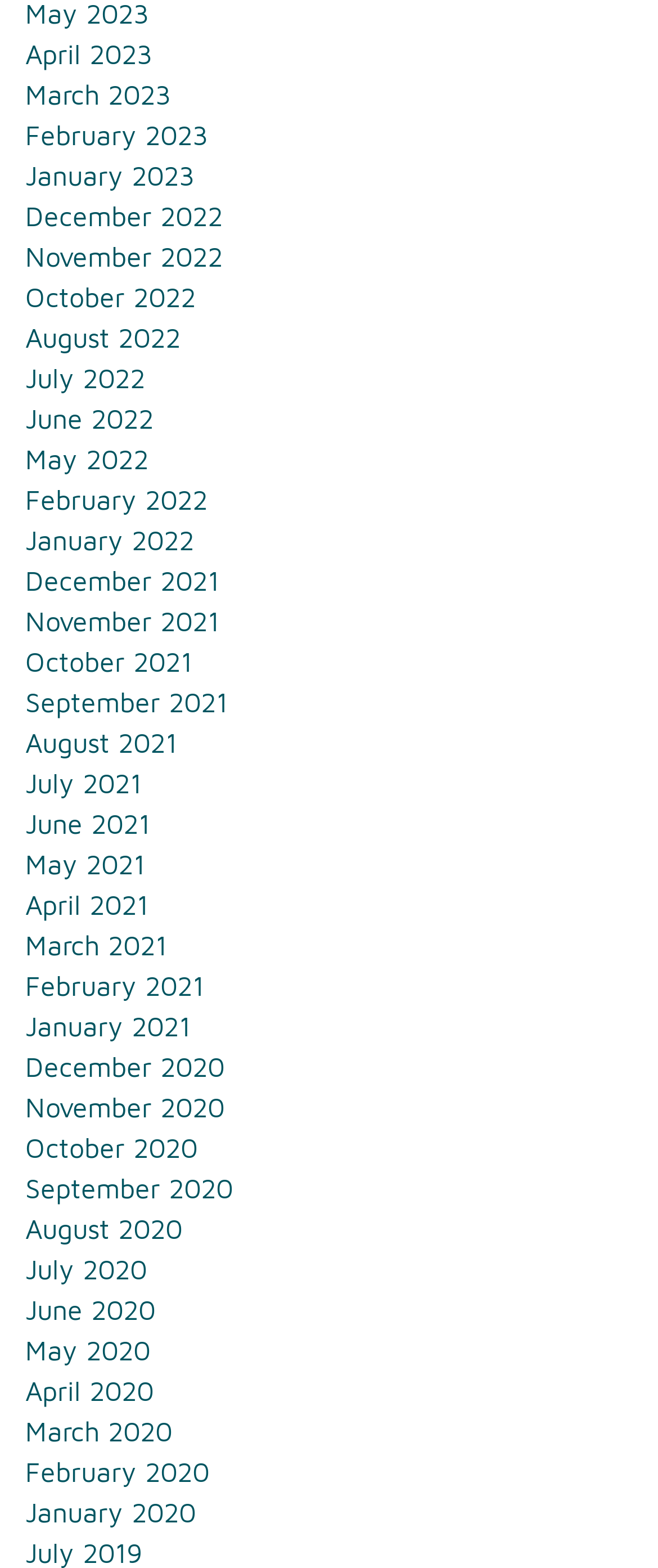Determine the bounding box coordinates of the target area to click to execute the following instruction: "View July 2020."

[0.038, 0.799, 0.223, 0.819]